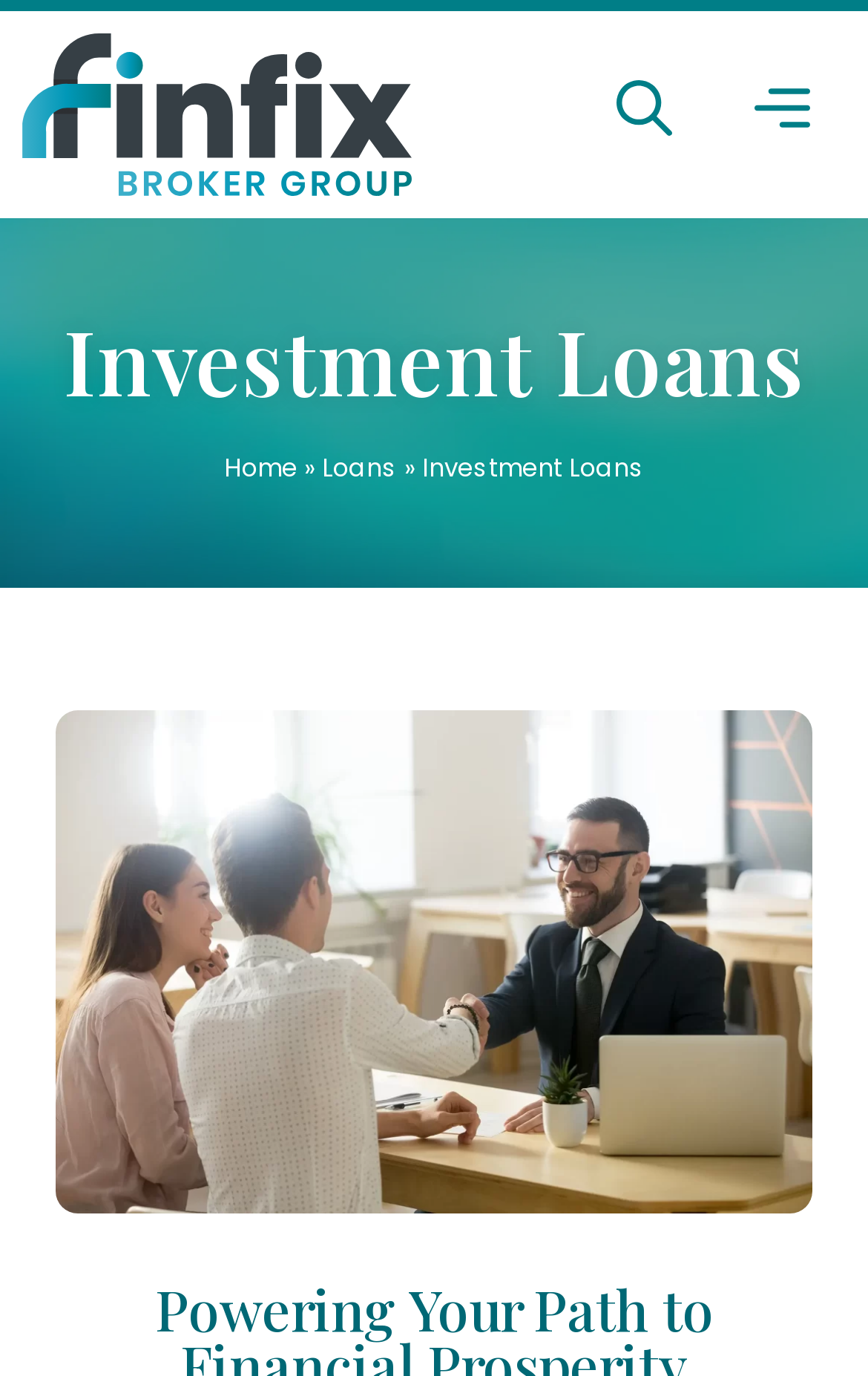Provide the bounding box coordinates of the HTML element described as: "Home". The bounding box coordinates should be four float numbers between 0 and 1, i.e., [left, top, right, bottom].

[0.258, 0.328, 0.342, 0.353]